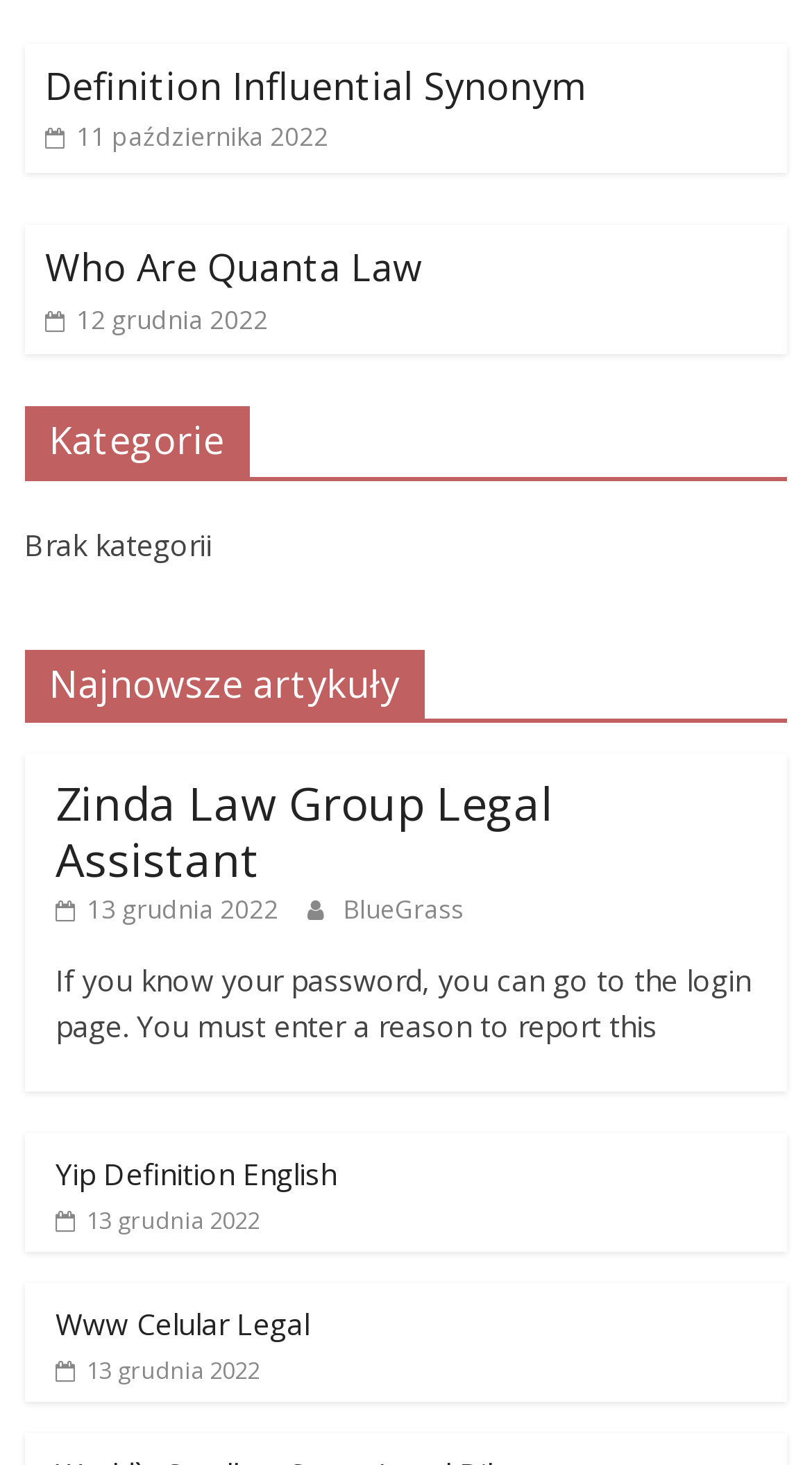What is the category of the article 'Zinda Law Group Legal Assistant'?
Based on the screenshot, answer the question with a single word or phrase.

No category